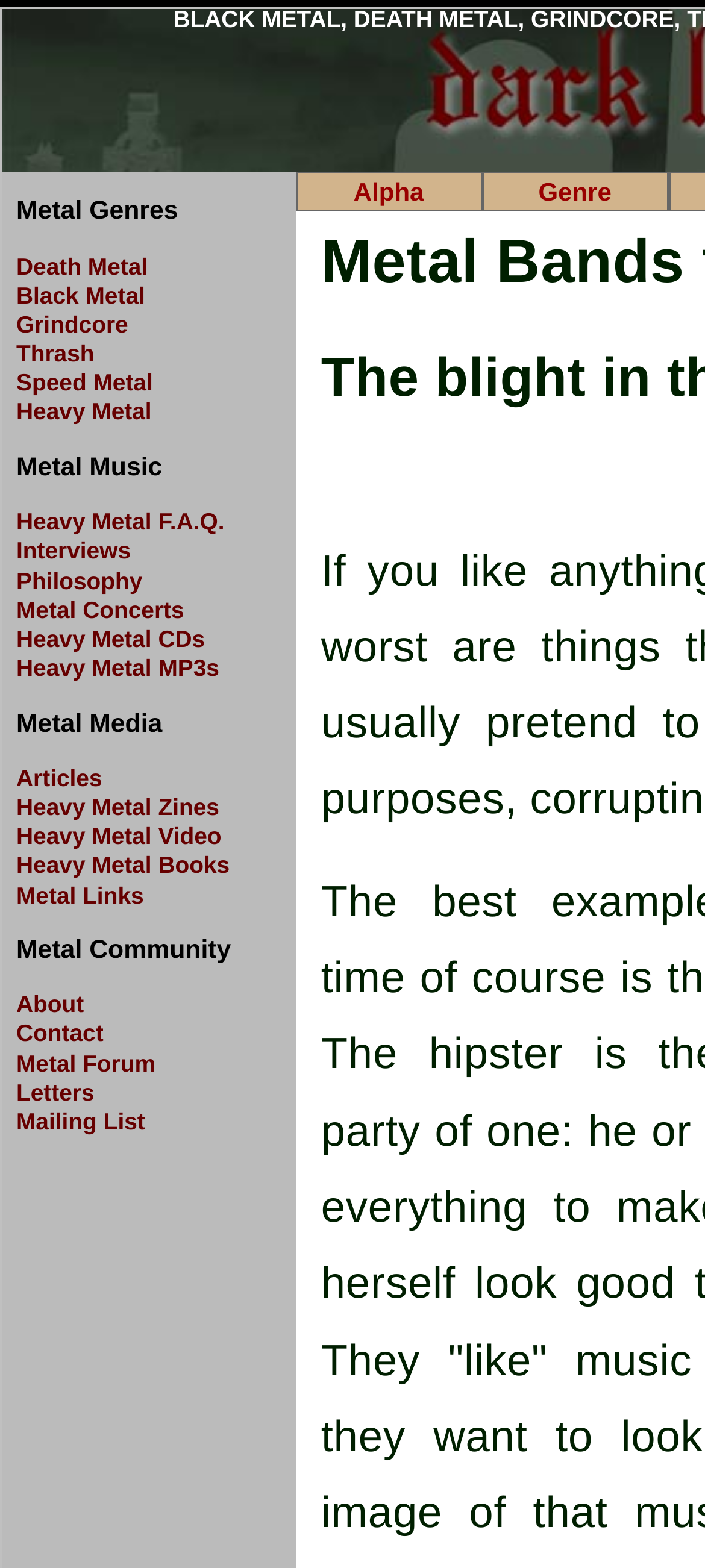Please locate the bounding box coordinates of the region I need to click to follow this instruction: "Click on Death Metal".

[0.023, 0.161, 0.419, 0.179]